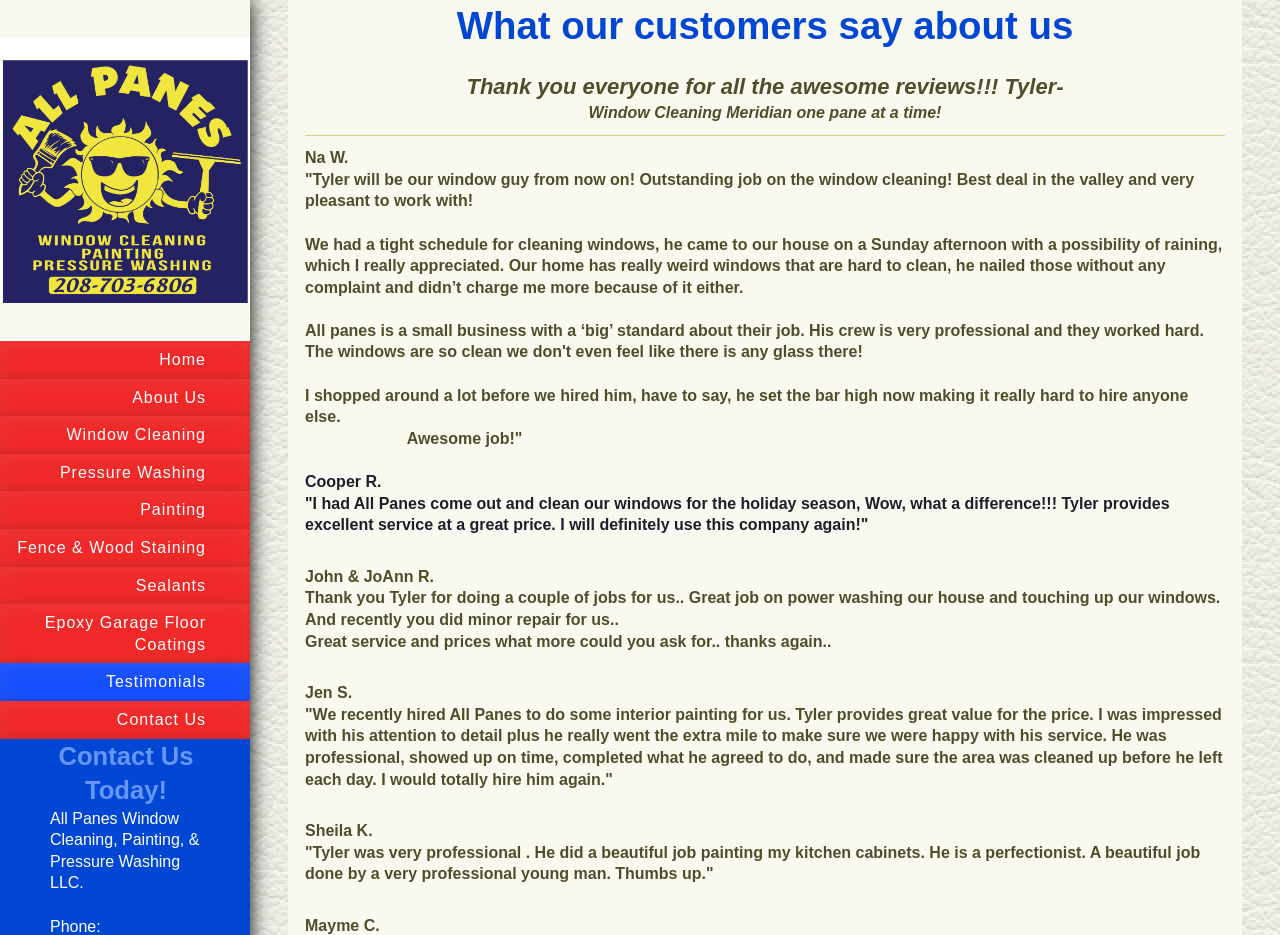Locate the bounding box coordinates of the element you need to click to accomplish the task described by this instruction: "Click on the 'Testimonials' link".

[0.0, 0.71, 0.195, 0.75]